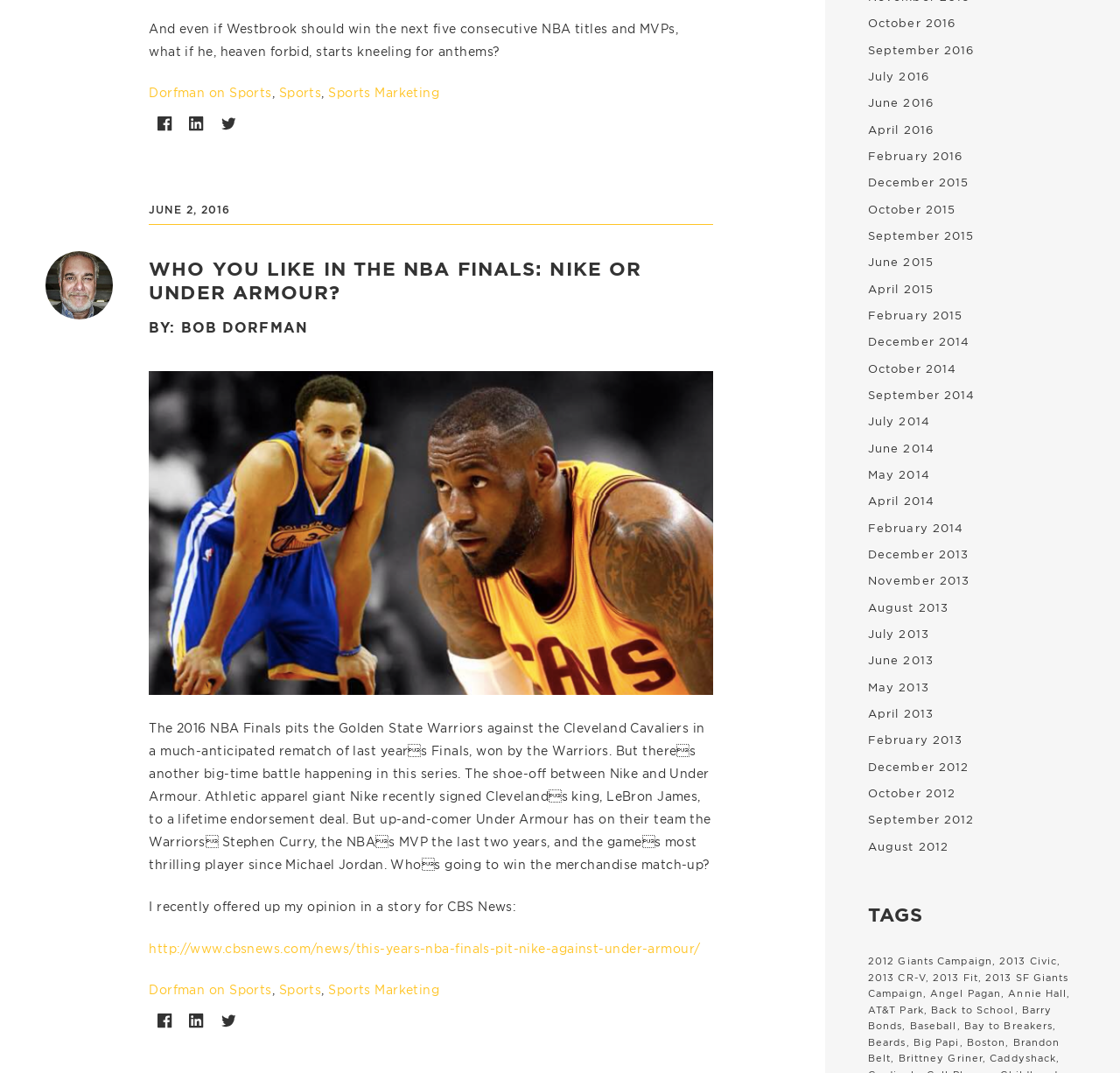Identify the bounding box coordinates of the section to be clicked to complete the task described by the following instruction: "Read the article 'WHO YOU LIKE IN THE NBA FINALS: NIKE OR UNDER ARMOUR?'". The coordinates should be four float numbers between 0 and 1, formatted as [left, top, right, bottom].

[0.133, 0.242, 0.573, 0.282]